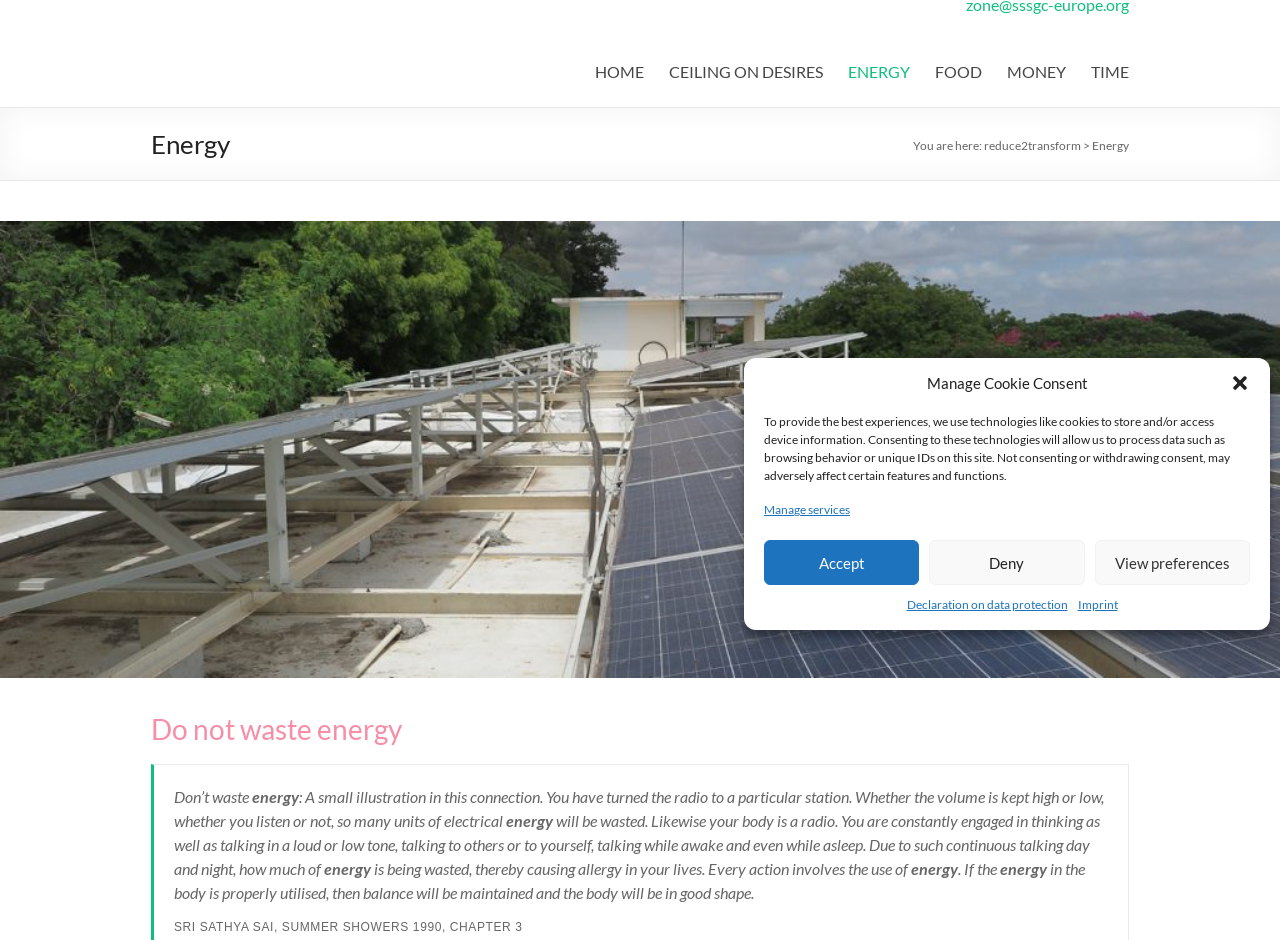Given the element description "View preferences", identify the bounding box of the corresponding UI element.

[0.855, 0.574, 0.977, 0.622]